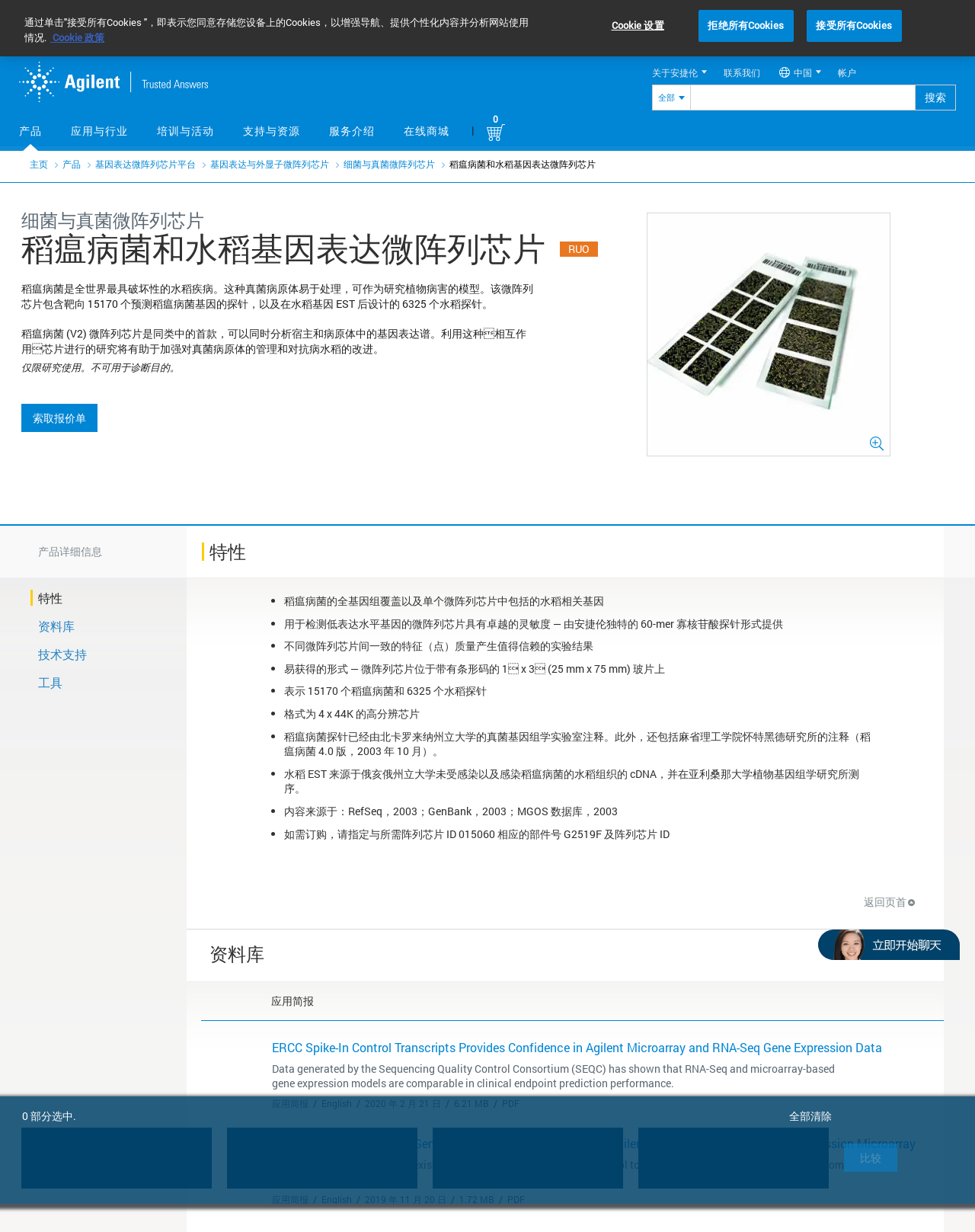Determine the bounding box coordinates of the section I need to click to execute the following instruction: "view features". Provide the coordinates as four float numbers between 0 and 1, i.e., [left, top, right, bottom].

[0.031, 0.479, 0.064, 0.492]